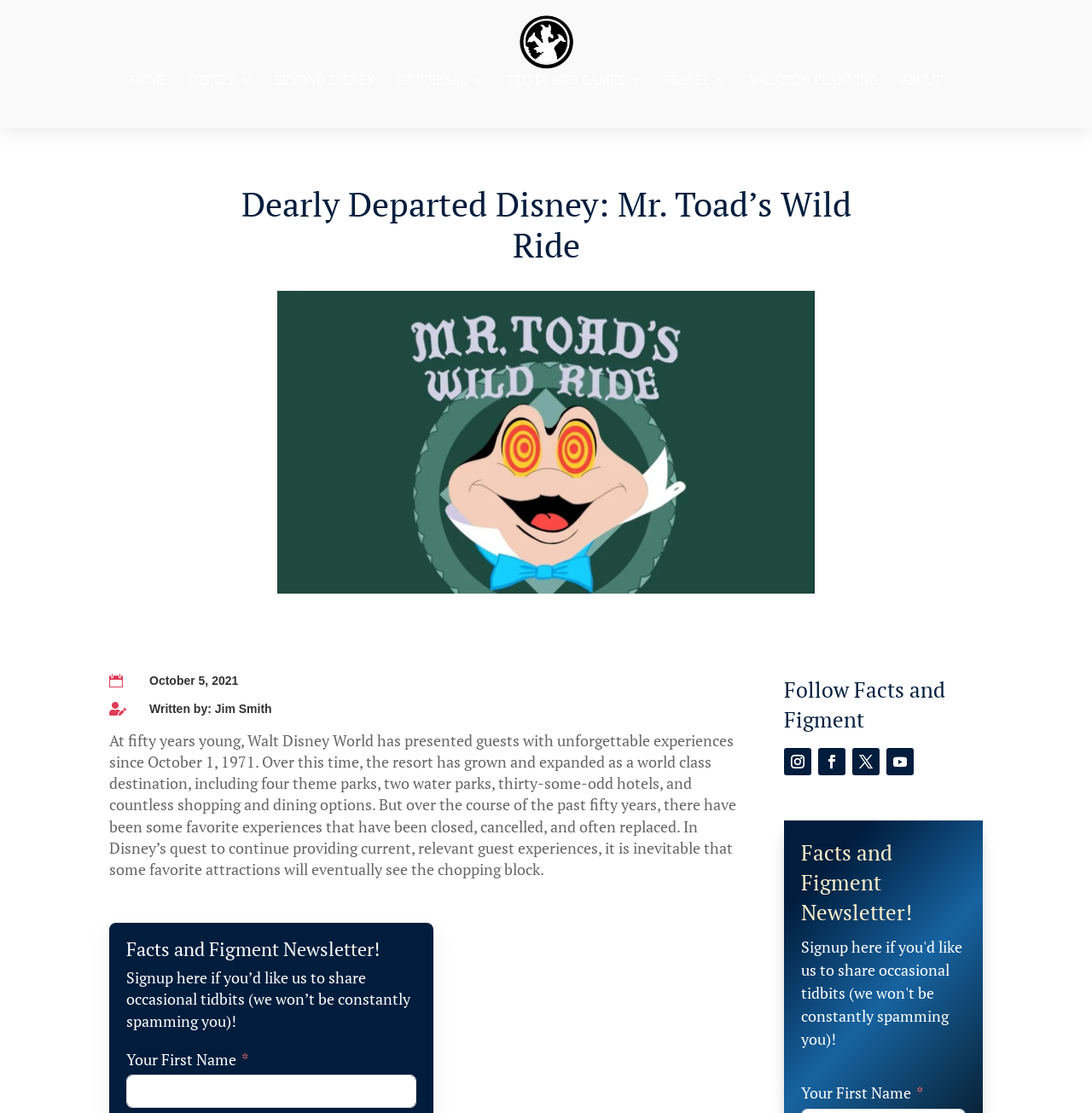How many social media links are provided to follow 'Facts and Figment'?
Answer the question in as much detail as possible.

The webpage provides four social media links to follow 'Facts and Figment', which are located near the bottom of the webpage. These links are labeled as 'Follow, opens a new window' and are arranged horizontally.